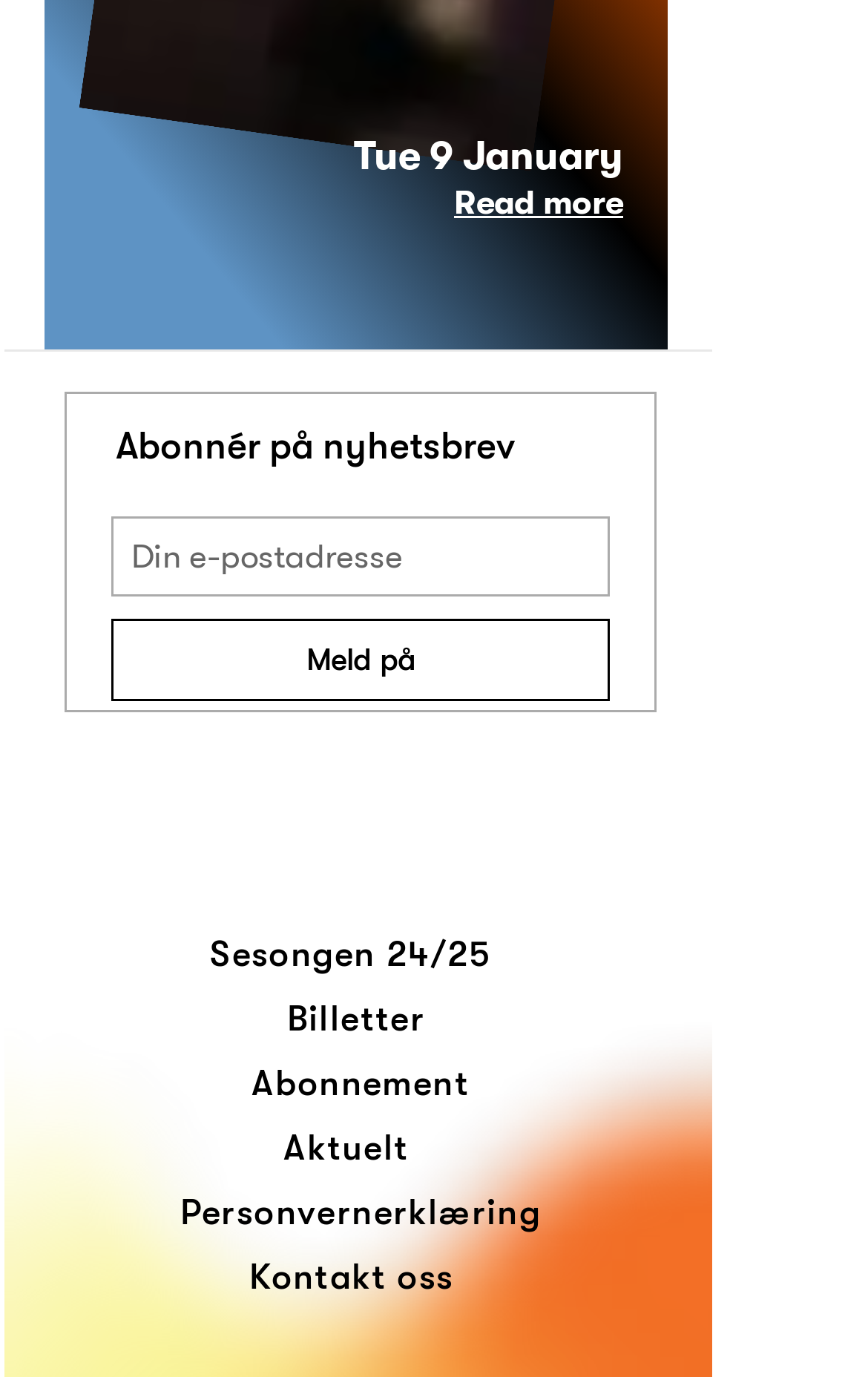Give a one-word or one-phrase response to the question: 
What are the different sections available on the webpage?

Sesongen 24/25, Billetter, Abonnement, Aktuelt, Personvernerklæring, Kontakt oss